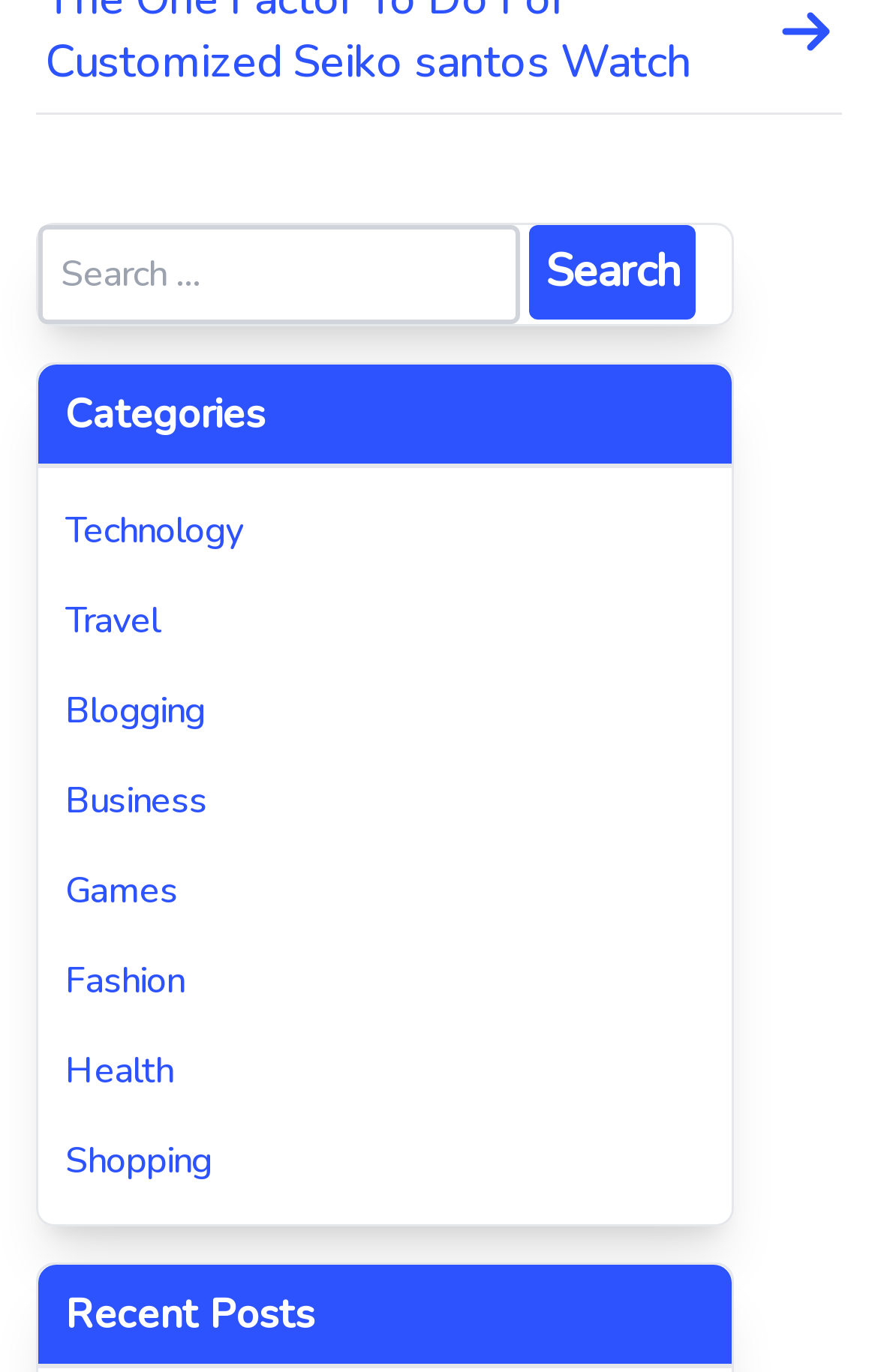What is the position of the 'Search' button relative to the search box?
Look at the image and answer the question using a single word or phrase.

to the right